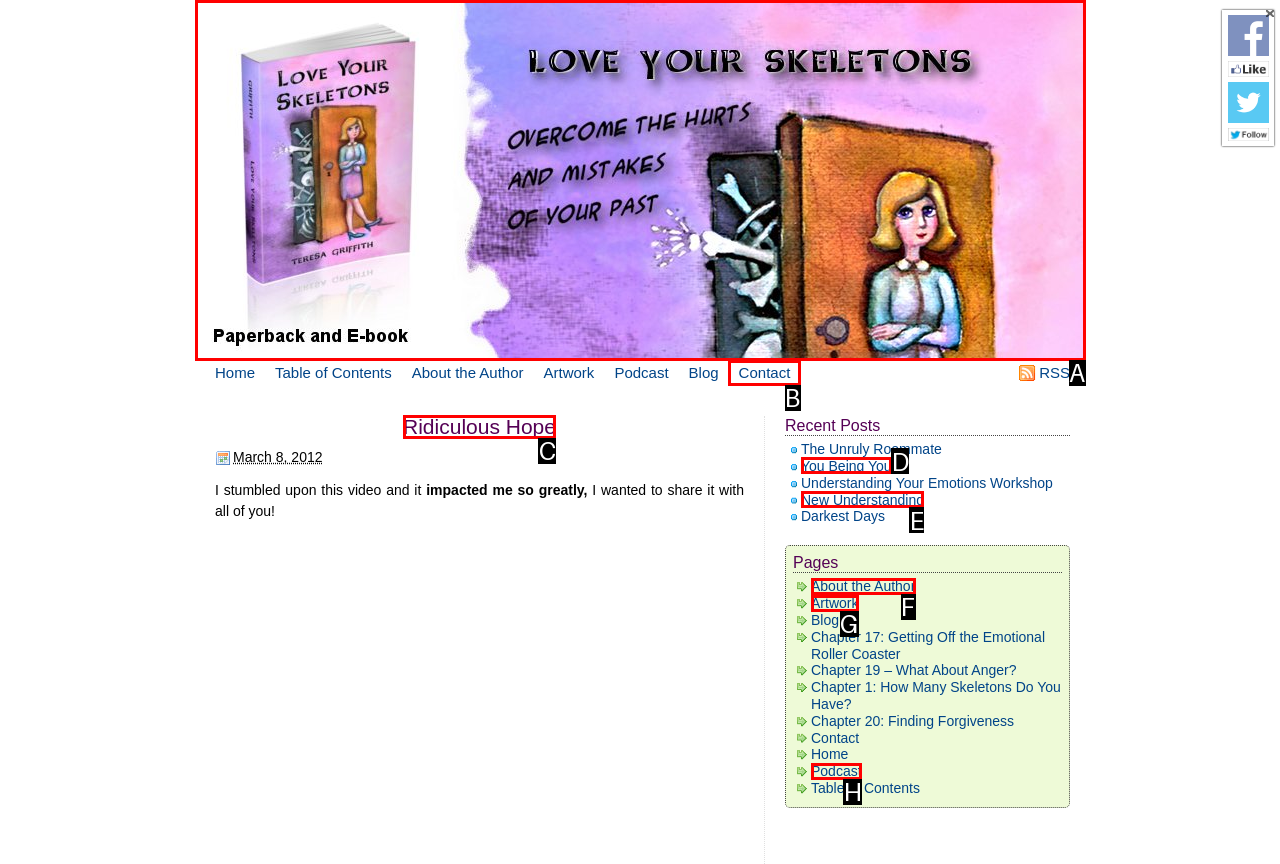Select the correct HTML element to complete the following task: Visit the 'About the Author' page
Provide the letter of the choice directly from the given options.

F